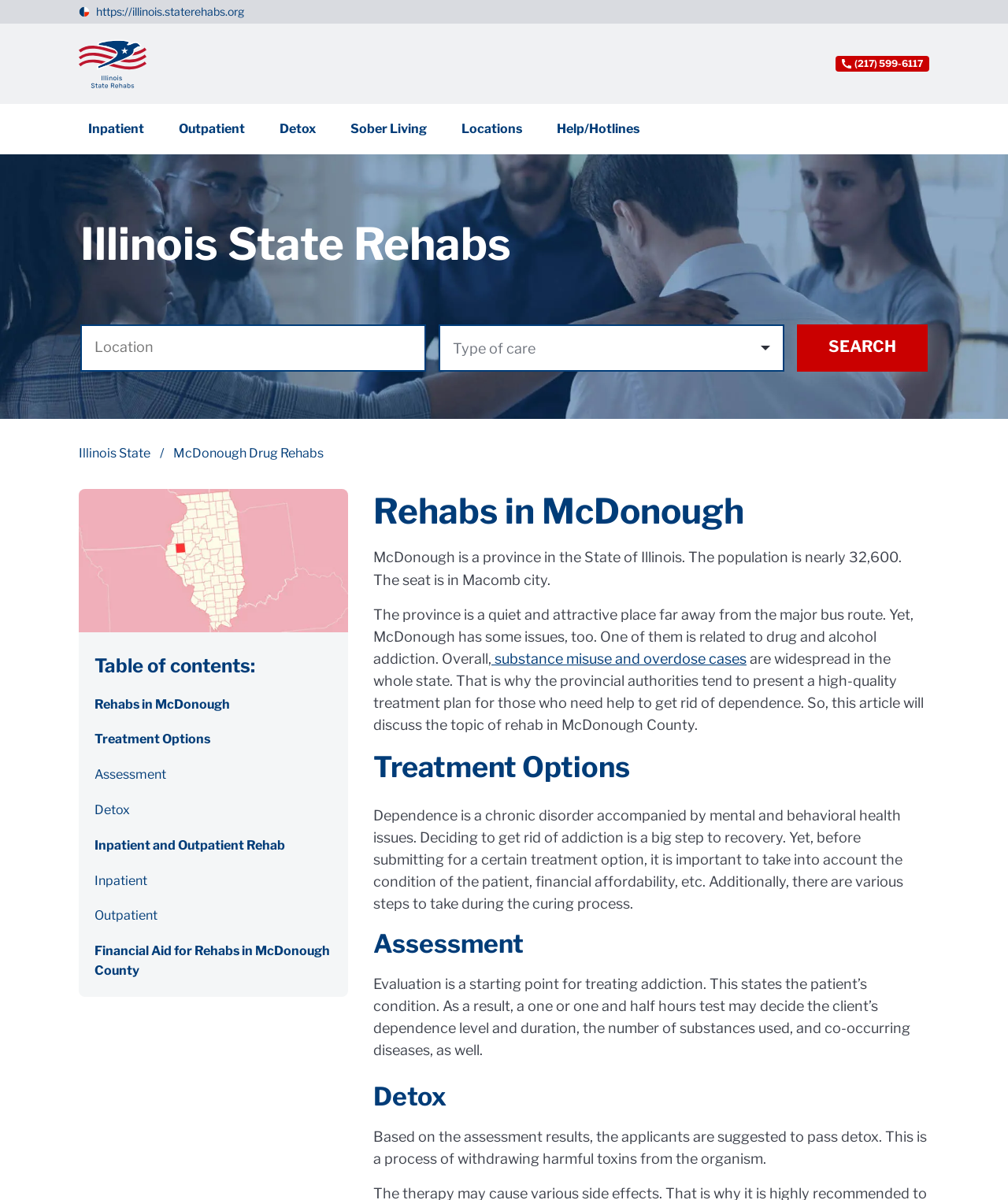Please identify the bounding box coordinates of the region to click in order to complete the task: "Select 'Inpatient' treatment option". The coordinates must be four float numbers between 0 and 1, specified as [left, top, right, bottom].

[0.07, 0.086, 0.16, 0.129]